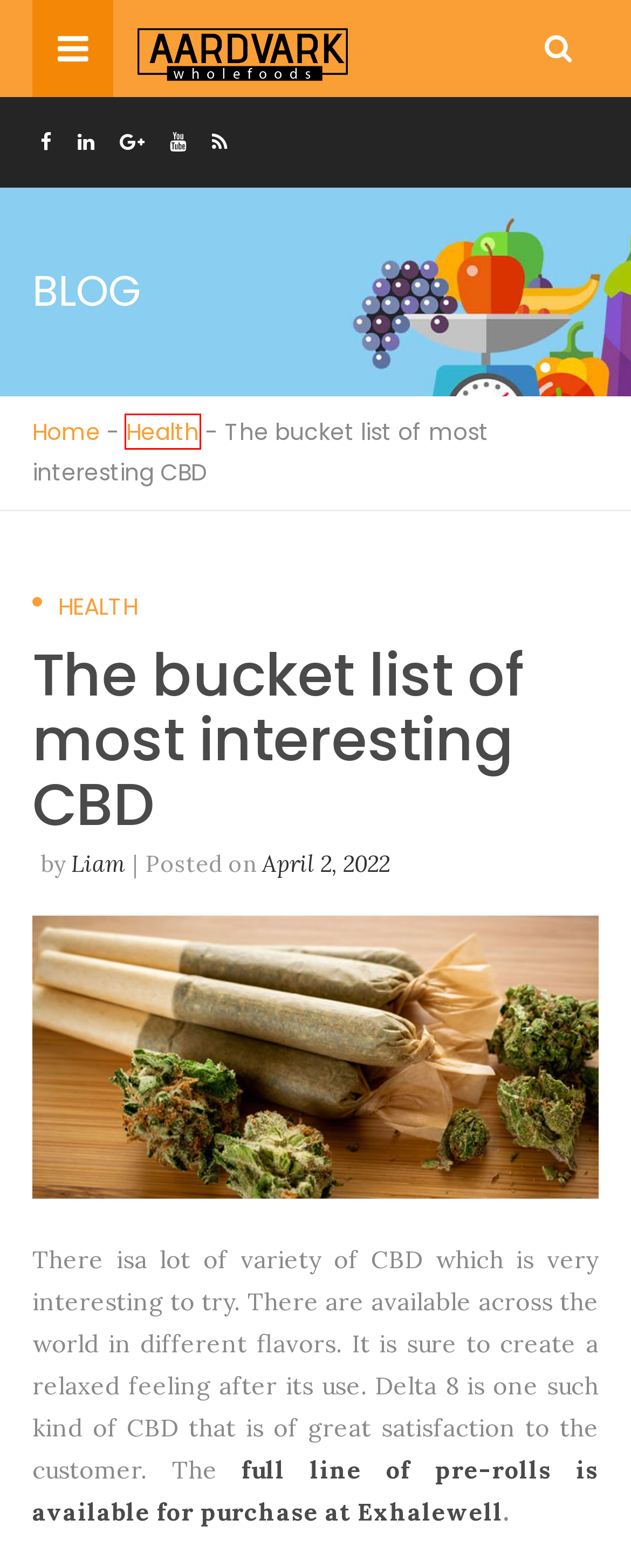You are presented with a screenshot of a webpage with a red bounding box. Select the webpage description that most closely matches the new webpage after clicking the element inside the red bounding box. The options are:
A. The Benefits Of Ordering Medicine's Online - Medical advantages and its usage
B. HEALTH TIPS Archives - Medical advantages and its usage
C. Exploring the Potential of THC Gummies in Alleviating Nausea - Medical advantages and its usage
D. Pills for Effective Acne Treatment without Side Effects - Medical advantages and its usage
E. Health Archives - Medical advantages and its usage
F. gym equipment Archives - Medical advantages and its usage
G. Health care Archives - Medical advantages and its usage
H. Home - Medical advantages and its usage

E